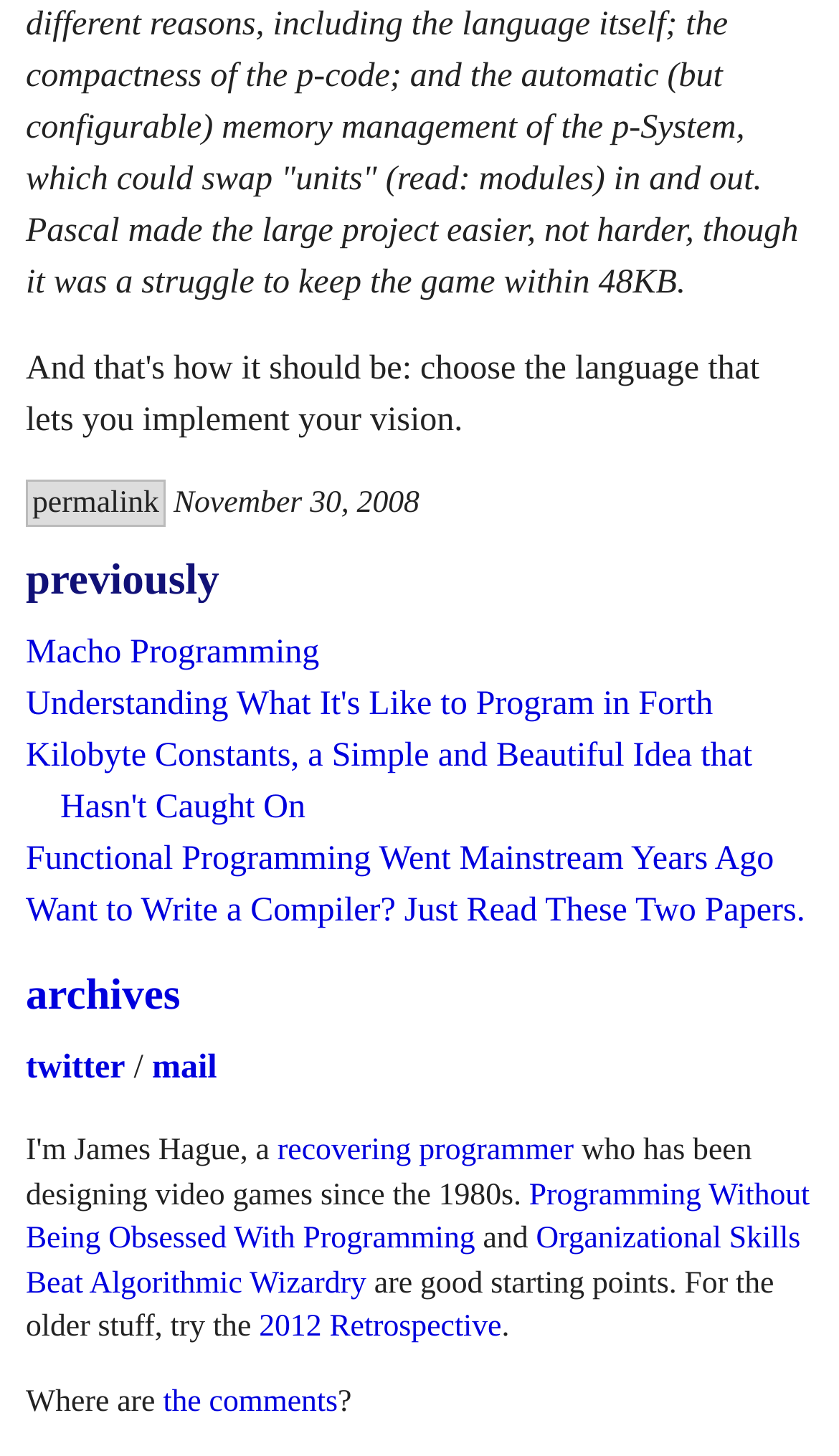Locate the bounding box coordinates of the element that should be clicked to execute the following instruction: "visit Macho Programming".

[0.031, 0.436, 0.381, 0.461]